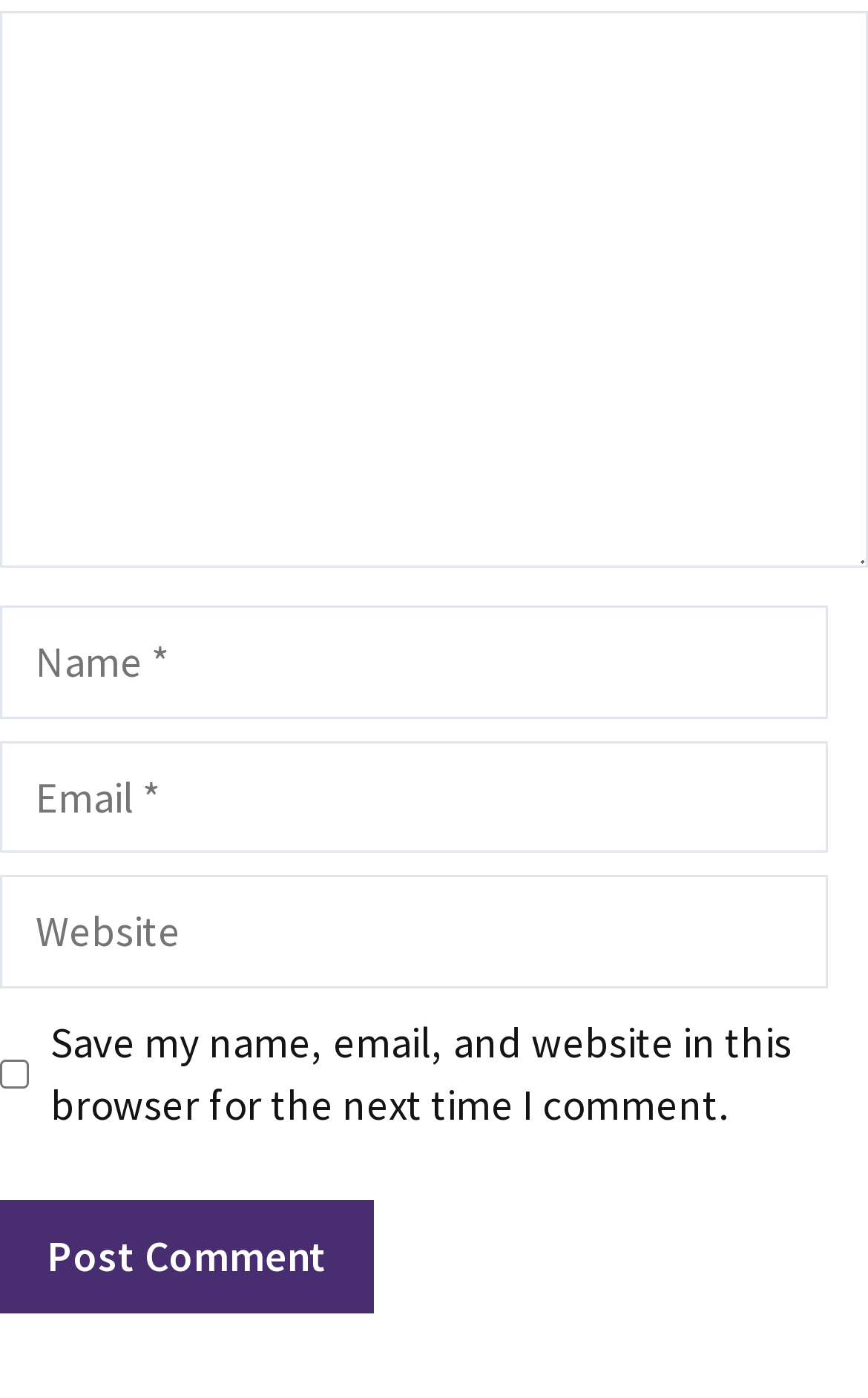From the element description: "parent_node: Comment name="url" placeholder="Website"", extract the bounding box coordinates of the UI element. The coordinates should be expressed as four float numbers between 0 and 1, in the order [left, top, right, bottom].

[0.0, 0.626, 0.954, 0.706]